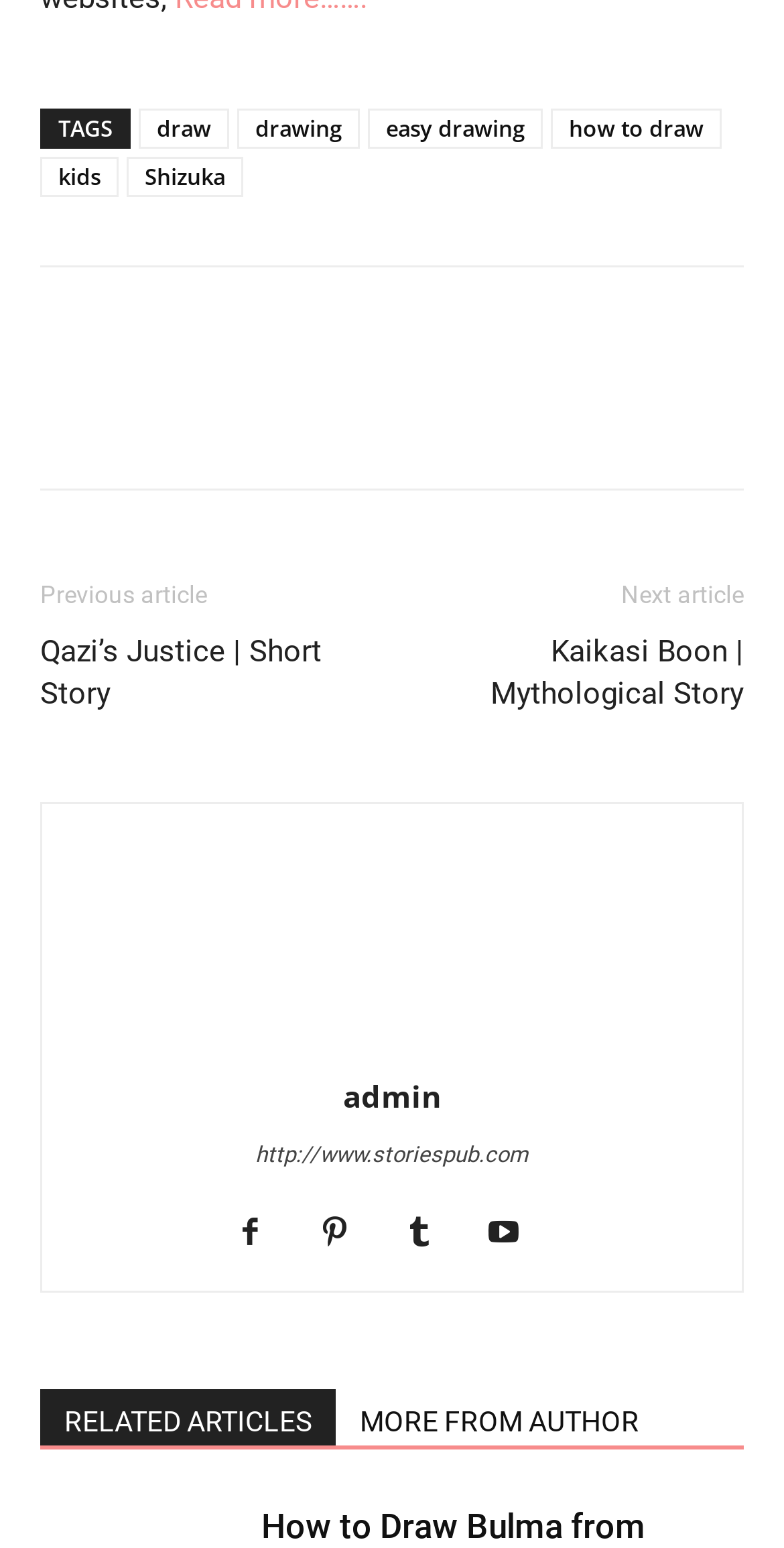Can you identify the bounding box coordinates of the clickable region needed to carry out this instruction: 'view the 'Qazi’s Justice | Short Story' article'? The coordinates should be four float numbers within the range of 0 to 1, stated as [left, top, right, bottom].

[0.051, 0.408, 0.5, 0.462]